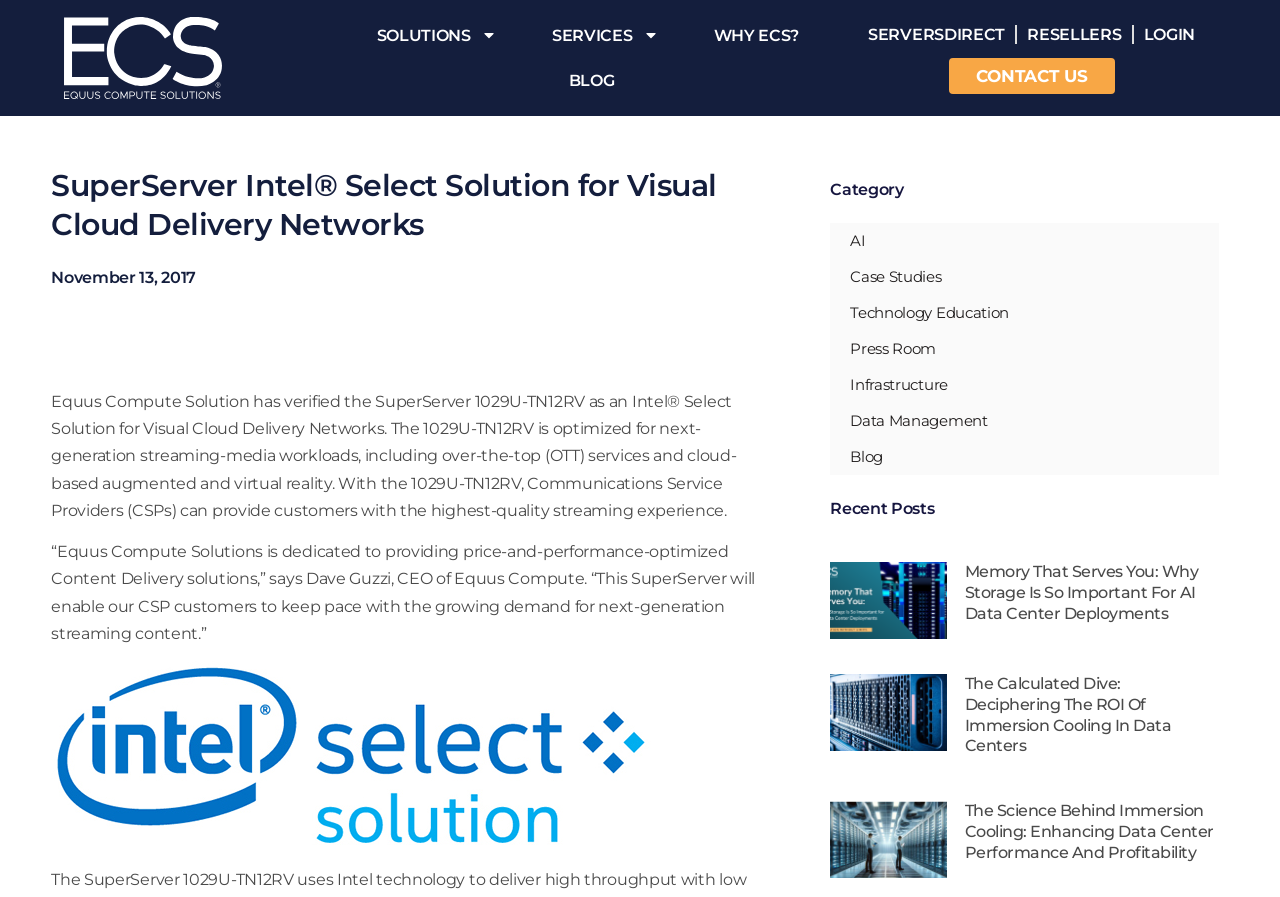Determine the bounding box coordinates of the element that should be clicked to execute the following command: "Learn more about the SuperServer Intel Select Solution".

[0.04, 0.185, 0.594, 0.272]